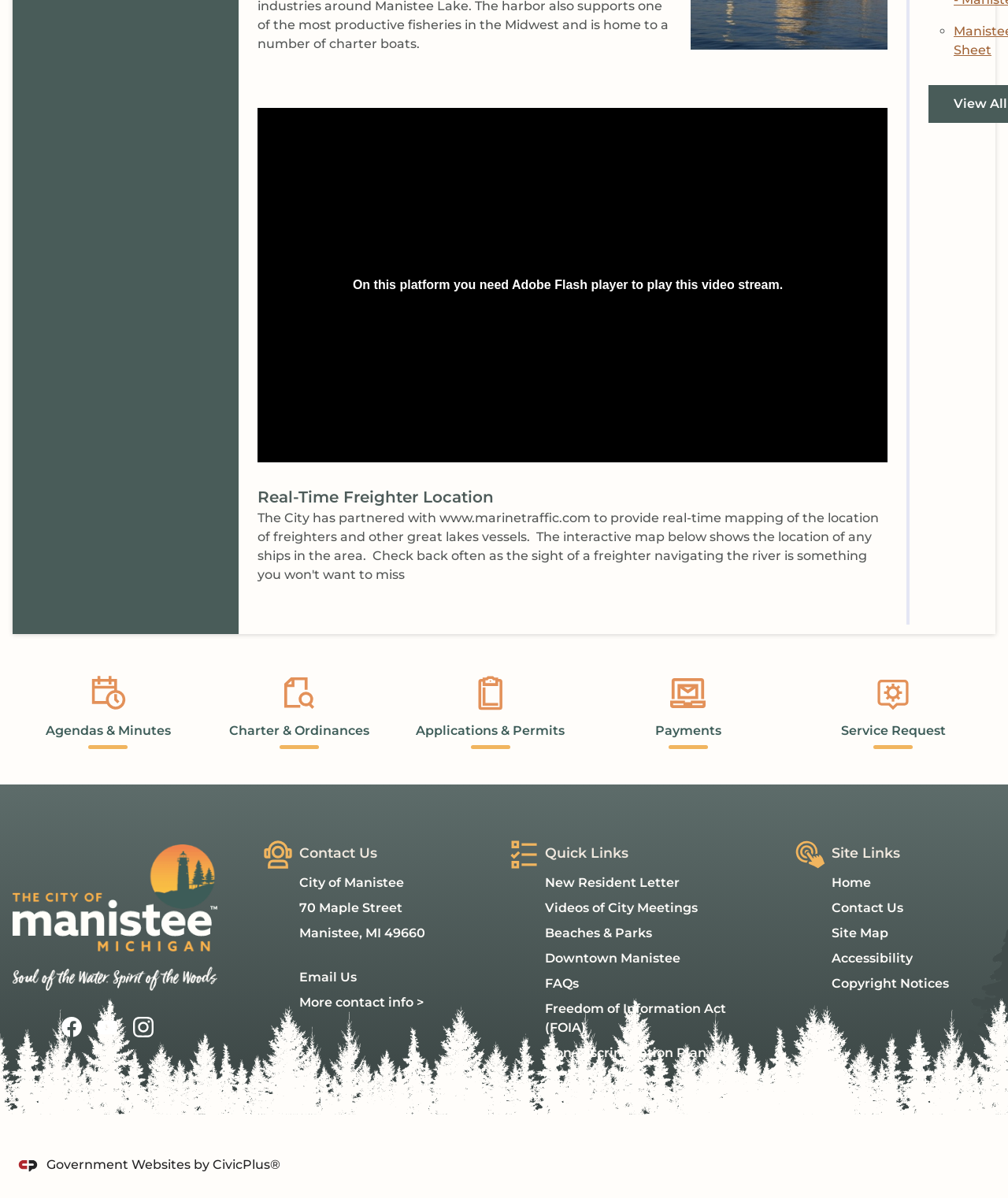Identify the bounding box for the UI element that is described as follows: "aria-label="Instagram Opens in new window"".

[0.132, 0.848, 0.152, 0.866]